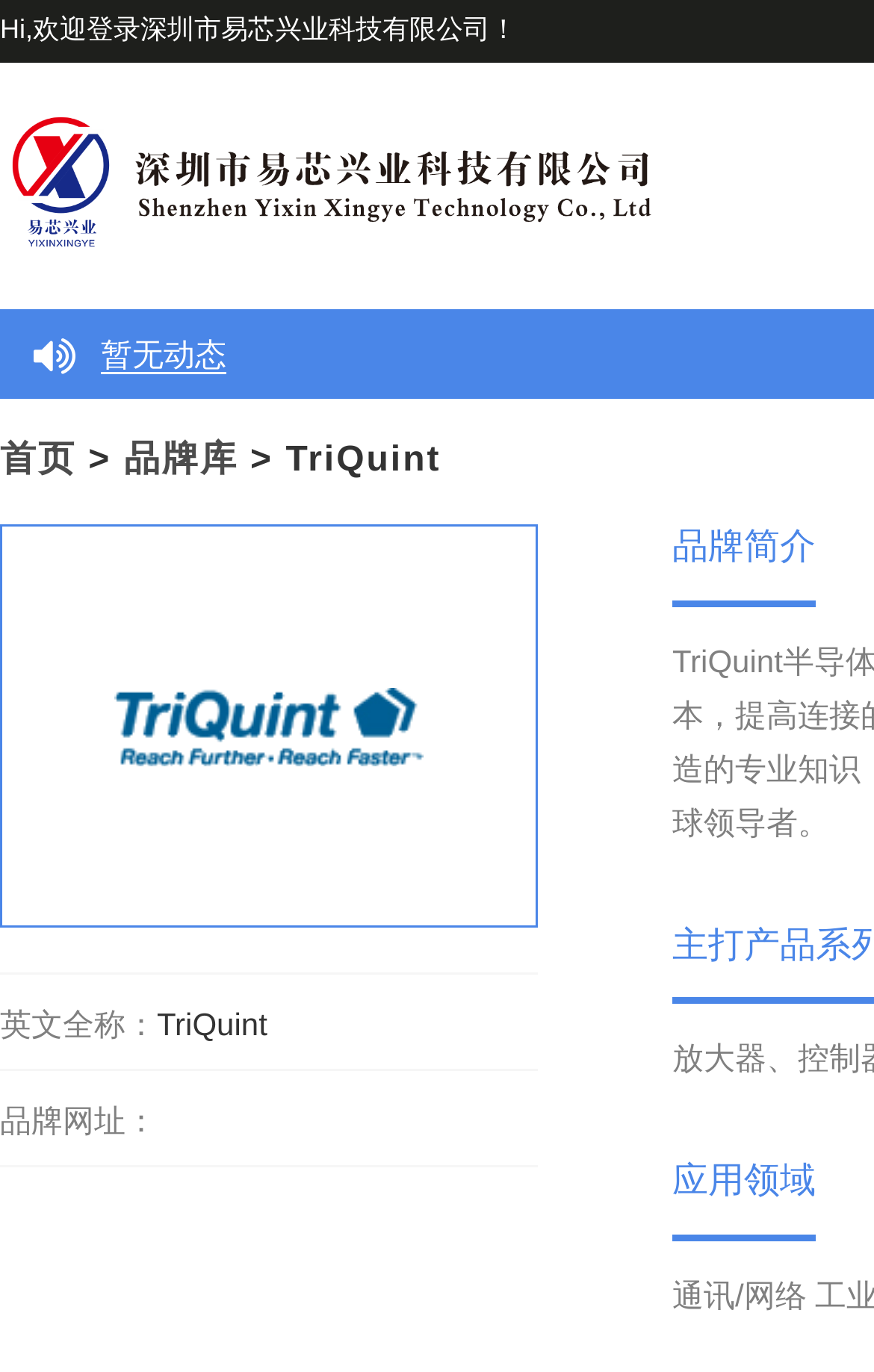What is the position of the link '首页'?
Please elaborate on the answer to the question with detailed information.

I determined the position of the link '首页' by comparing its bounding box coordinates [0.0, 0.322, 0.087, 0.349] with other elements. Since its y1 coordinate is relatively small, it is located at the top left of the webpage.